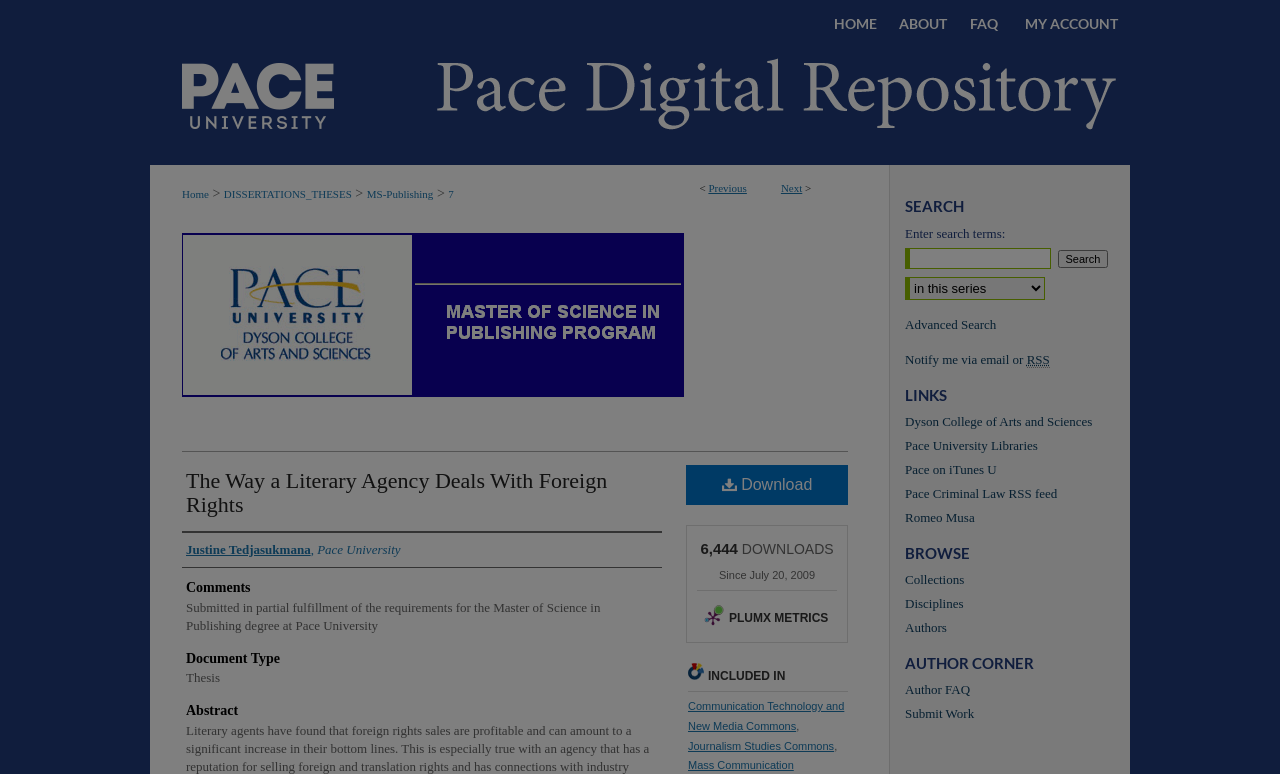Please find the bounding box coordinates of the clickable region needed to complete the following instruction: "View About page". The bounding box coordinates must consist of four float numbers between 0 and 1, i.e., [left, top, right, bottom].

None